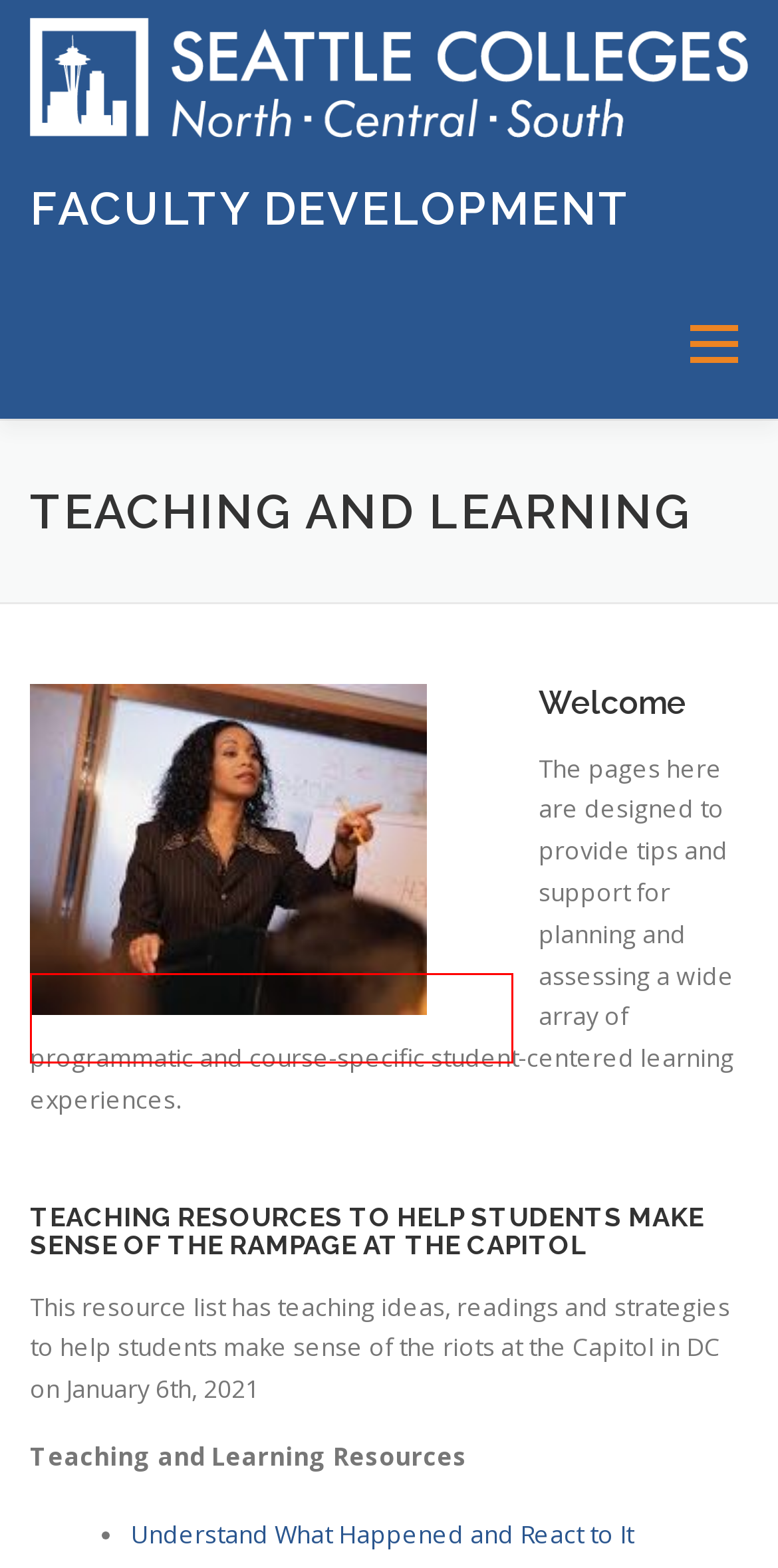You have a screenshot of a webpage with a red bounding box around an element. Select the webpage description that best matches the new webpage after clicking the element within the red bounding box. Here are the descriptions:
A. Mentor Program – Faculty Development
B. Classroom Technology – Faculty Development
C. Newsletters – Faculty Development
D. International Programs – Faculty Development
E. e-Learning Grants – Faculty Development
F. AFT-District Standing Committees – Faculty Development
G. About Us – Faculty Development
H. Sustainability – Faculty Development

A